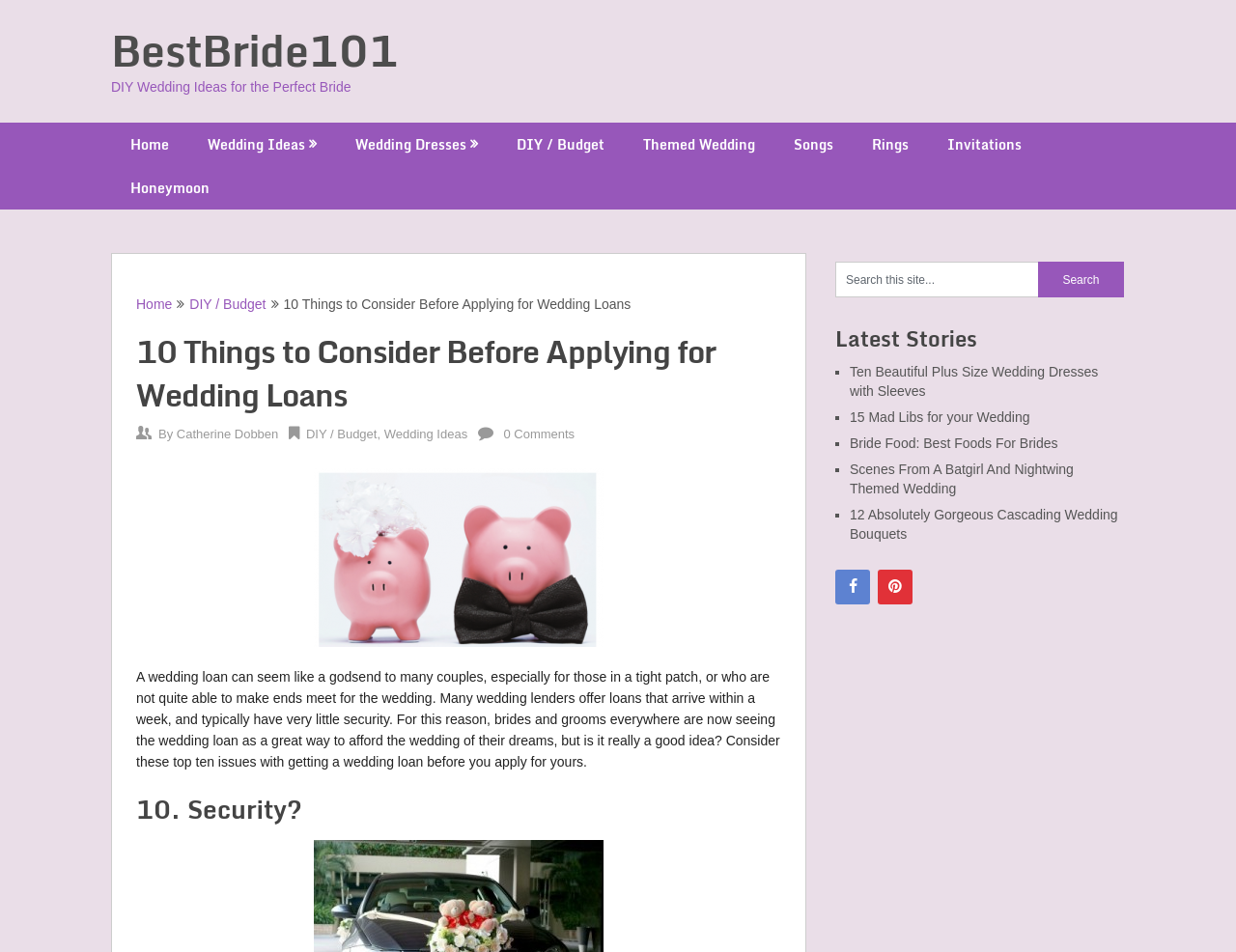Find the primary header on the webpage and provide its text.

10 Things to Consider Before Applying for Wedding Loans